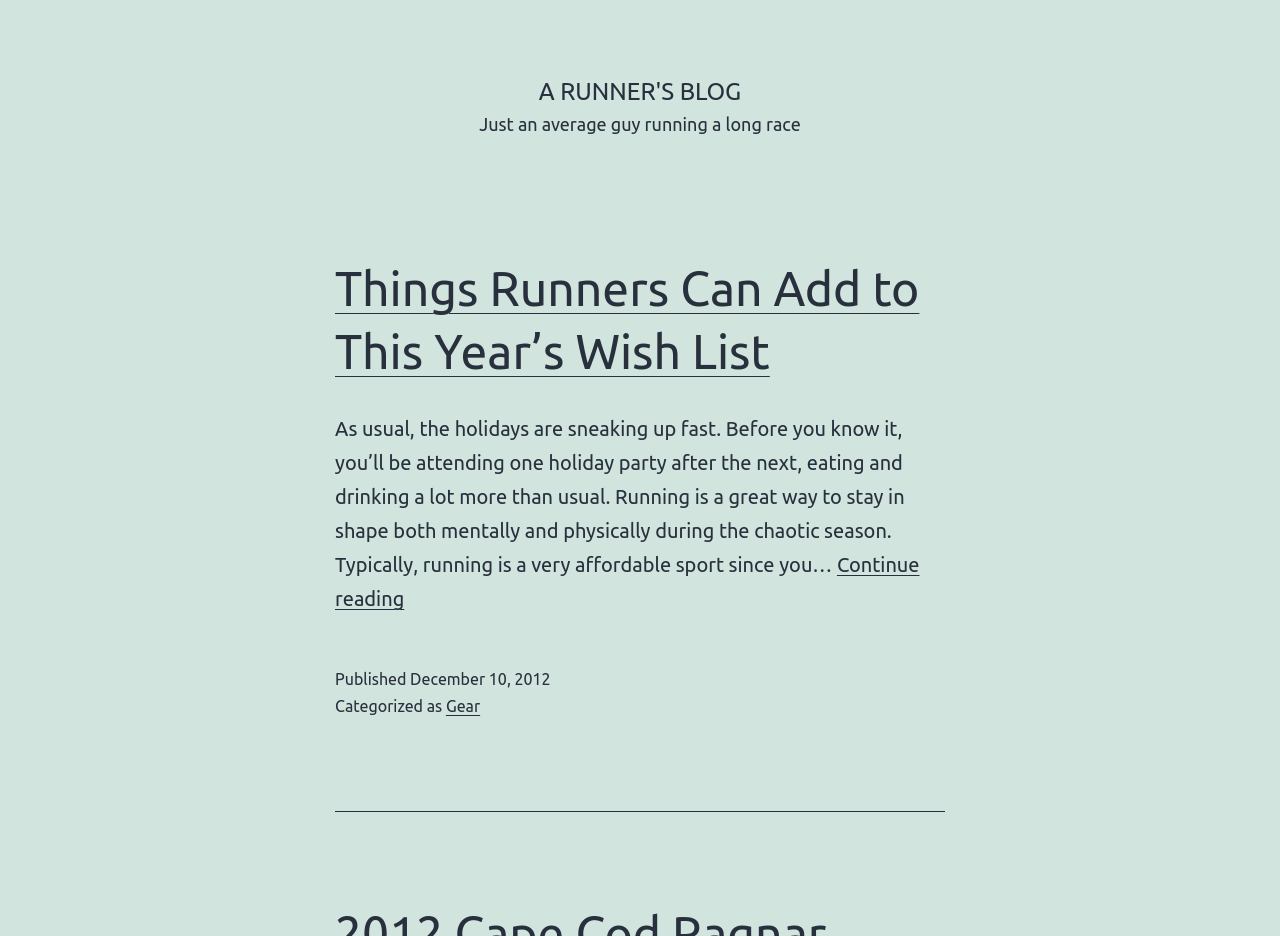Extract the bounding box coordinates for the UI element described as: "Gear".

[0.348, 0.745, 0.375, 0.764]